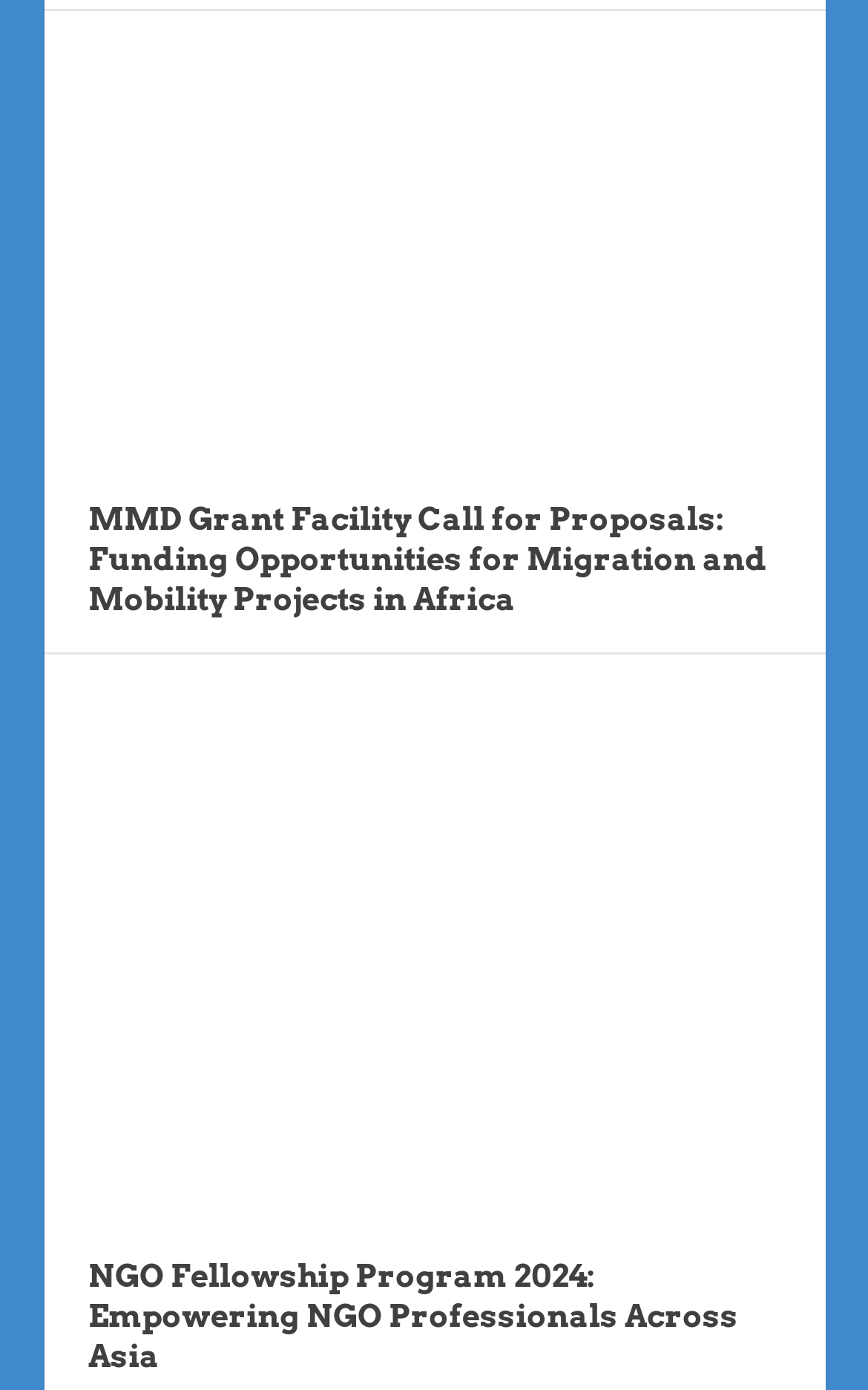Extract the bounding box coordinates for the described element: "Bridging Gaps Fundraising Fellowship! (FREE)". The coordinates should be represented as four float numbers between 0 and 1: [left, top, right, bottom].

[0.101, 0.121, 0.842, 0.176]